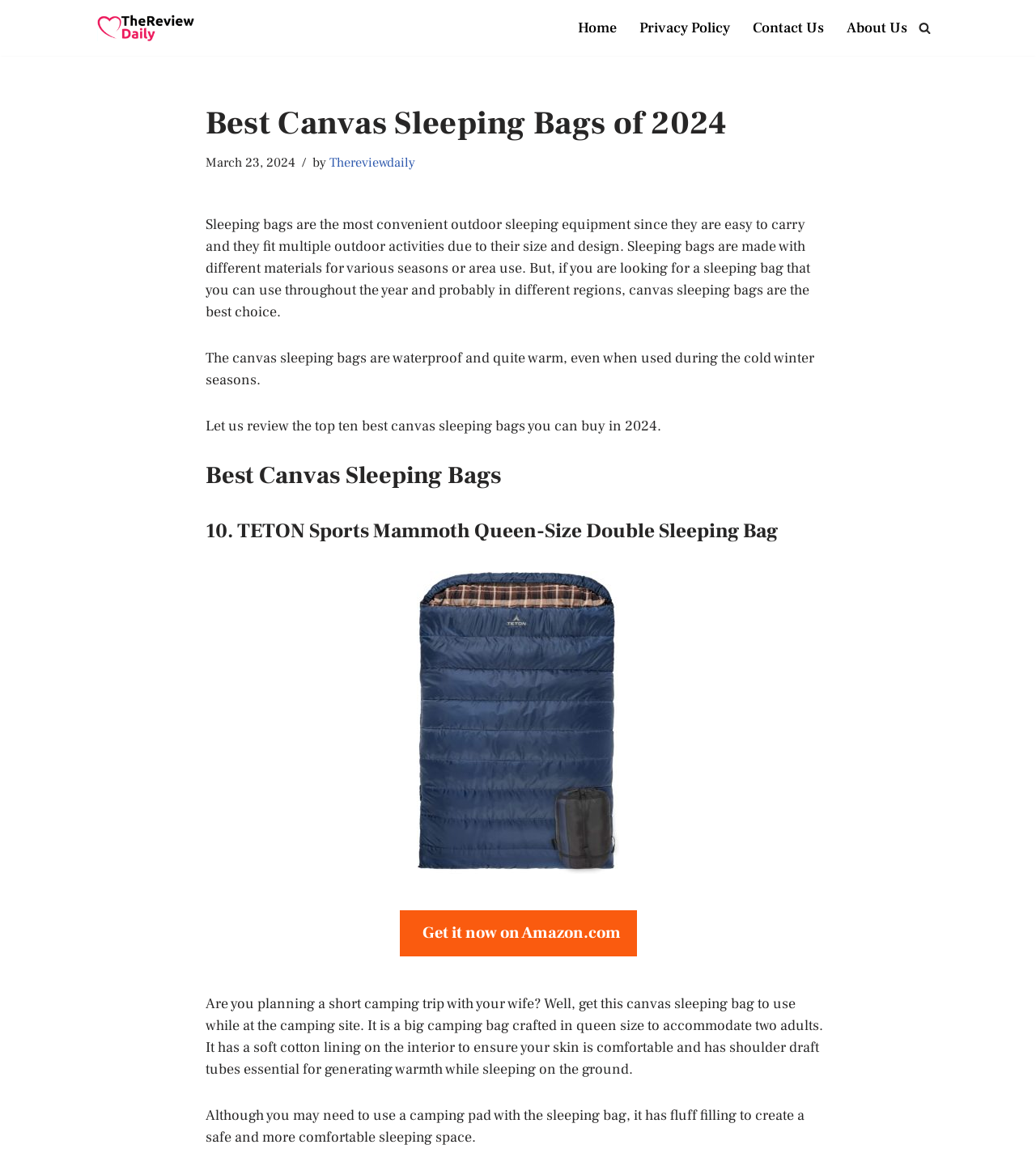Determine the coordinates of the bounding box for the clickable area needed to execute this instruction: "Skip to content".

[0.0, 0.022, 0.023, 0.036]